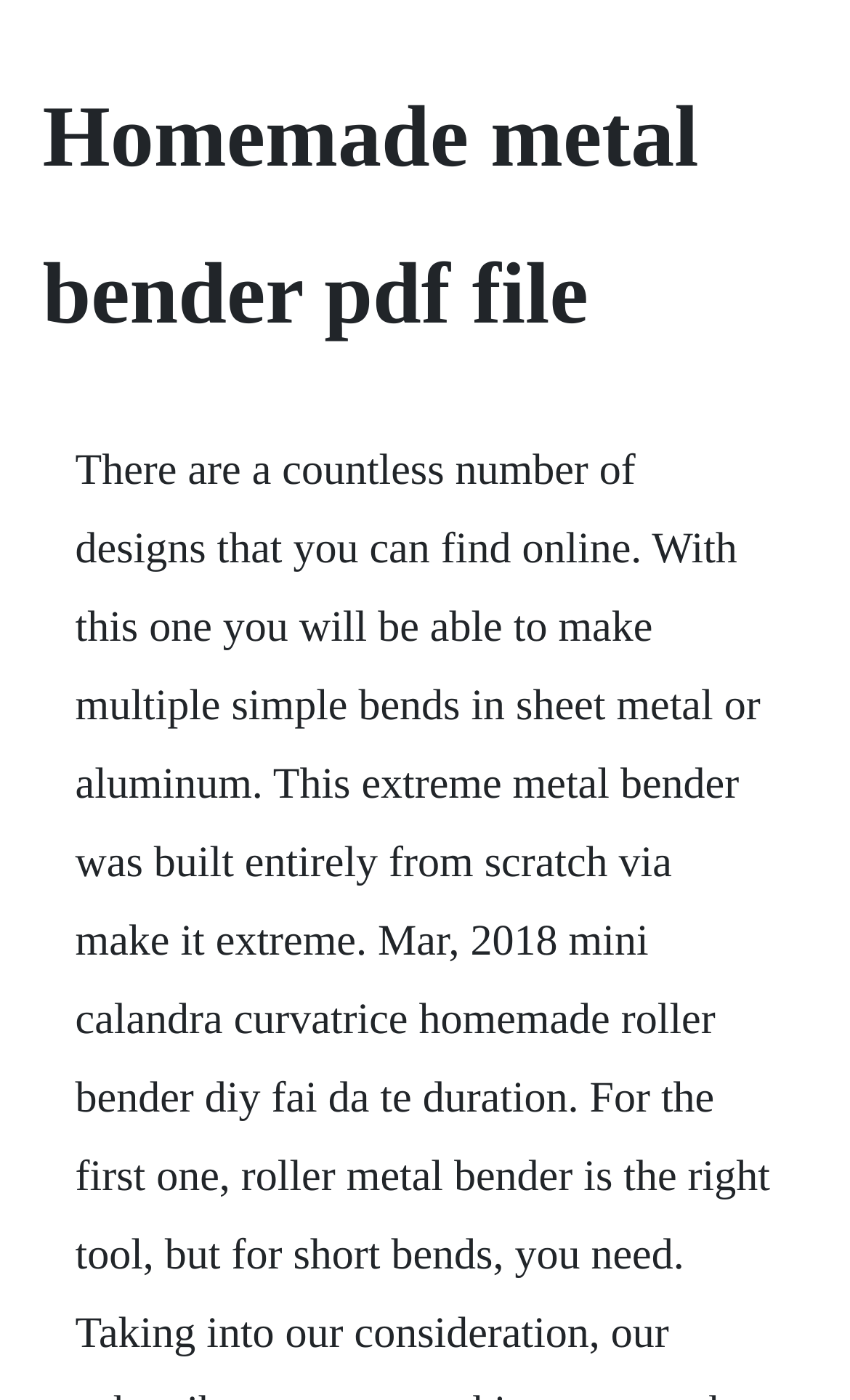Please find and provide the title of the webpage.

Homemade metal bender pdf file